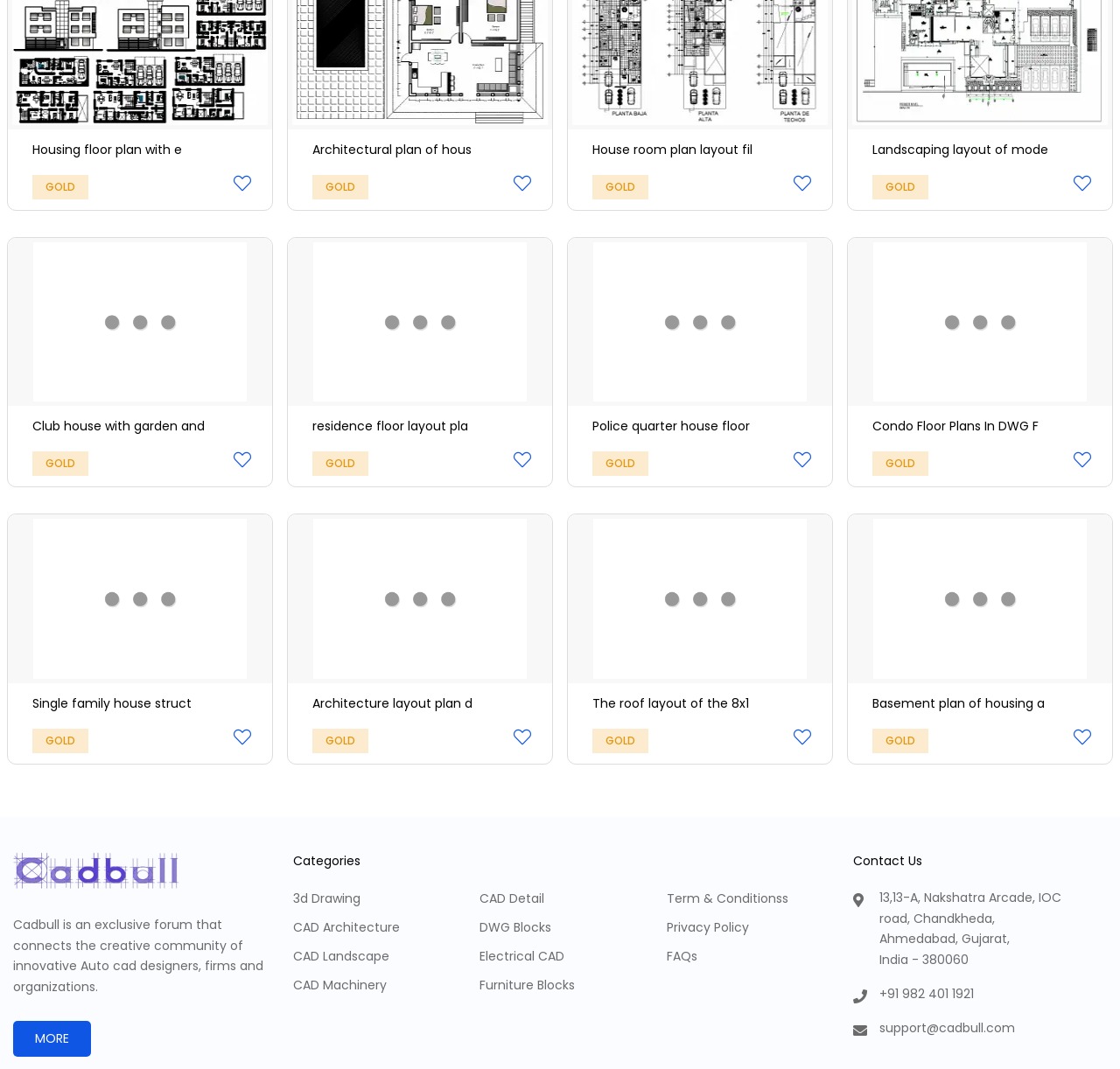Find and provide the bounding box coordinates for the UI element described with: "residence floor layout pla Gold".

[0.256, 0.221, 0.494, 0.456]